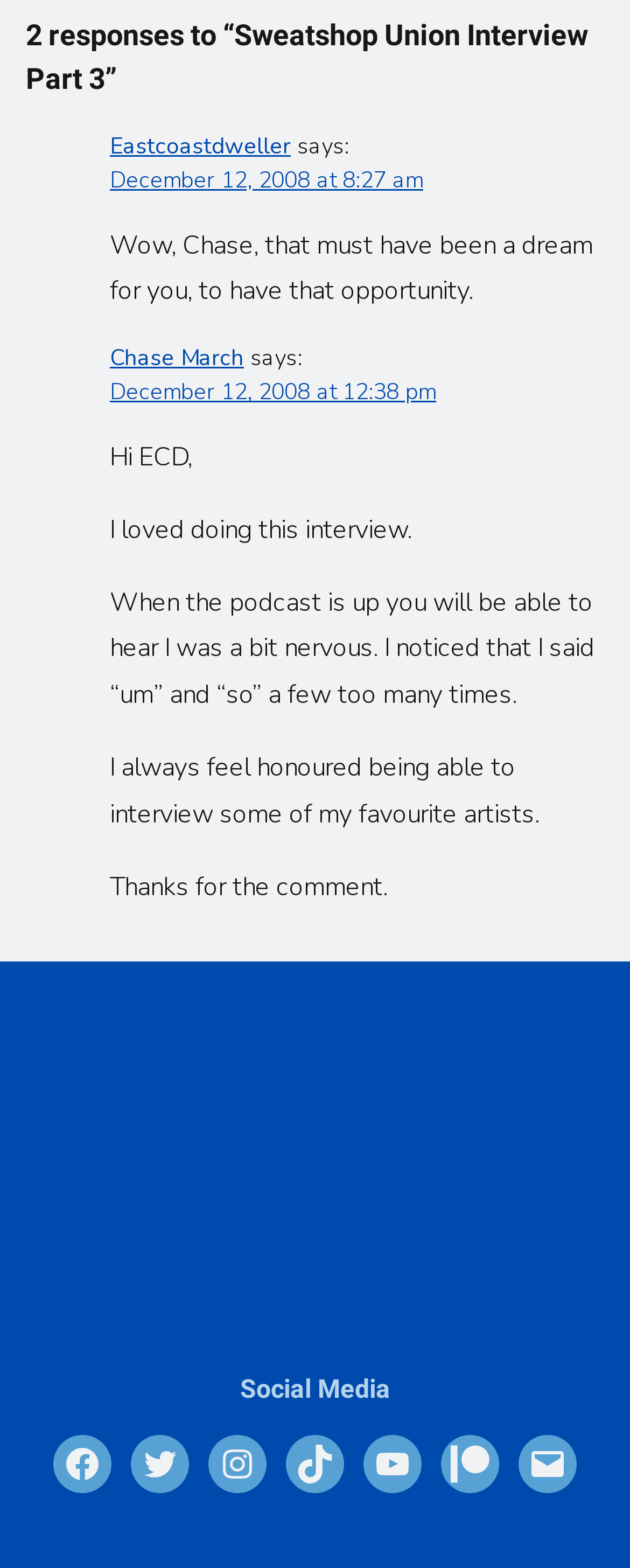What is the date of the second comment?
Please answer the question as detailed as possible based on the image.

I looked at the second article element and found a link element with the text 'December 12, 2008 at 12:38 pm', which indicates the date and time of the second comment.